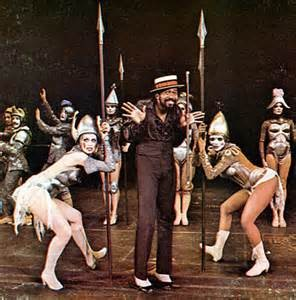Detail everything you observe in the image.

The image depicts a vibrant theatrical performance featuring a central figure, dressed in a stylish black outfit and a straw hat, who is playfully engaging with the audience. Flanking him on either side are two performers in striking, glittering costumes with metallic accents, embodying a whimsical and lively spirit. The backdrop suggests a stage setting, with the performers exhibiting exaggerated poses that convey energy and excitement. This scene captures the essence of grand theatrical productions that blend elaborate costumes and dynamic performances to enthrall audiences, reminiscent of the extravagant shows of the mid-19th to early 20th centuries. The collective expression of joy and theatricality reflects the profound impact of such performances on the cultural landscape, challenging viewers to consider the balance between spectacle and artistry in contemporary theatre.